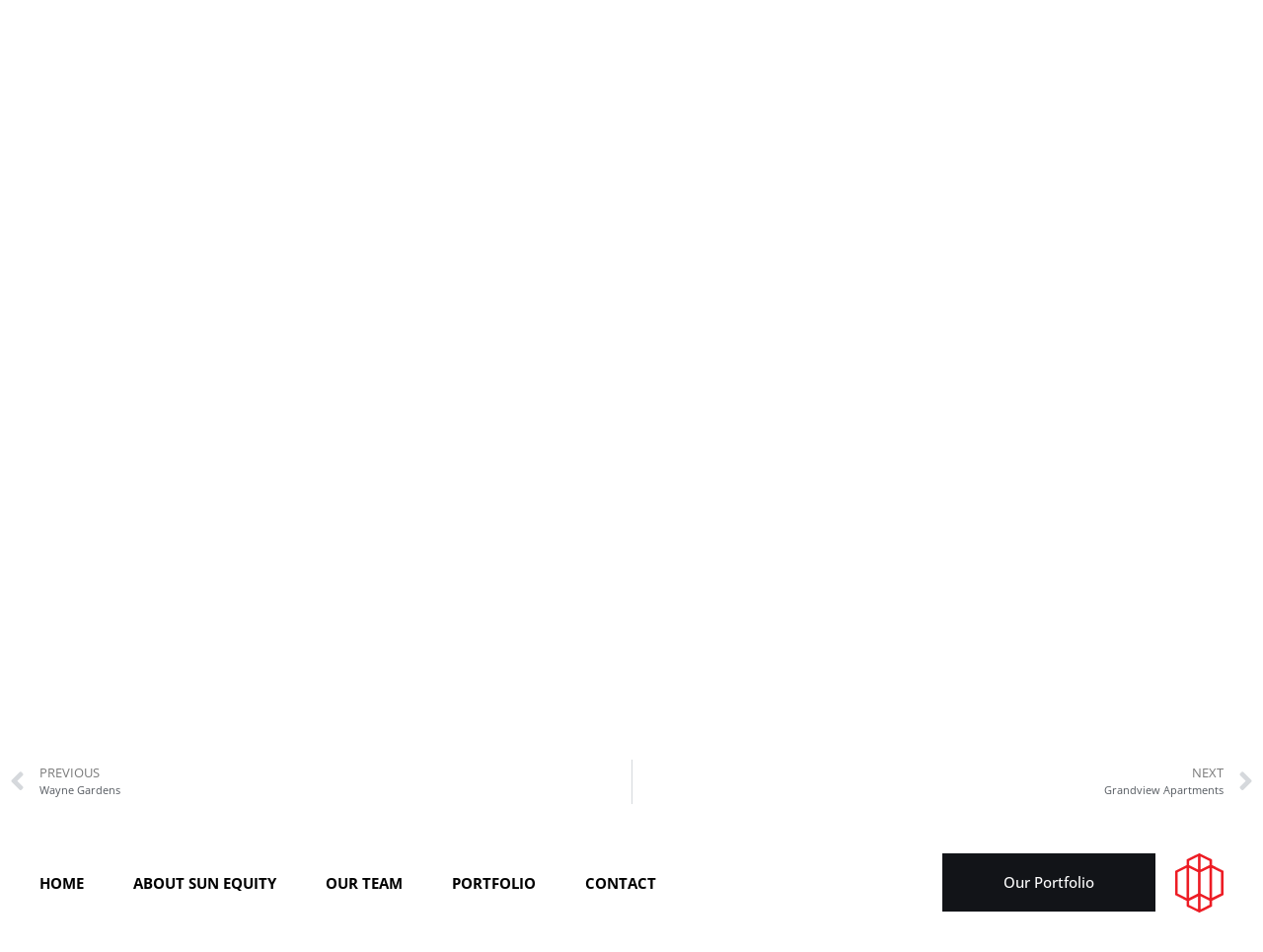How many main navigation links are there?
Please describe in detail the information shown in the image to answer the question.

I counted the links at the bottom of the webpage, which are 'HOME', 'ABOUT SUN EQUITY', 'OUR TEAM', 'PORTFOLIO', and 'CONTACT'. There are 6 main navigation links in total.